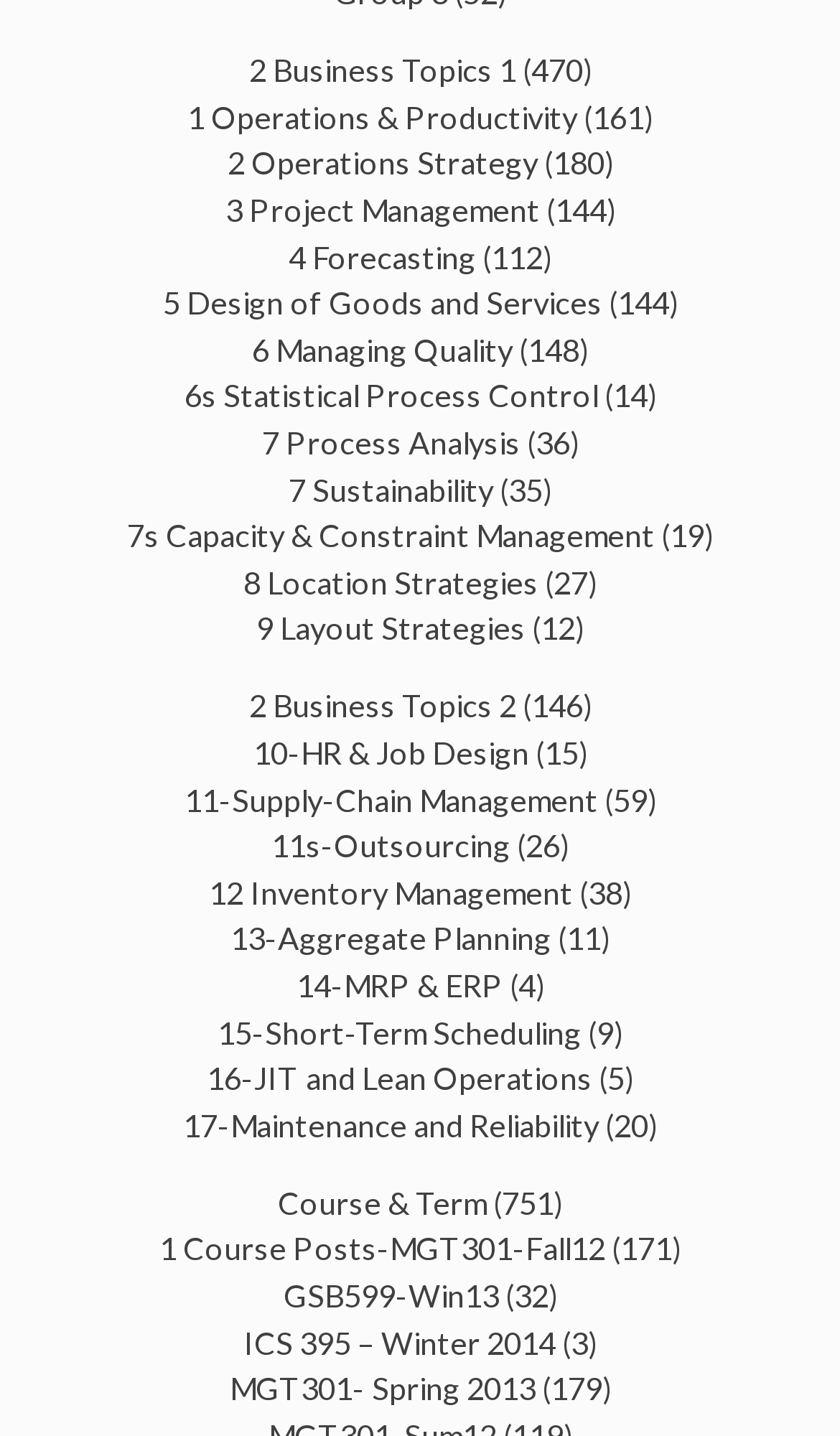Given the element description 6 Managing Quality, specify the bounding box coordinates of the corresponding UI element in the format (top-left x, top-left y, bottom-right x, bottom-right y). All values must be between 0 and 1.

[0.3, 0.231, 0.61, 0.256]